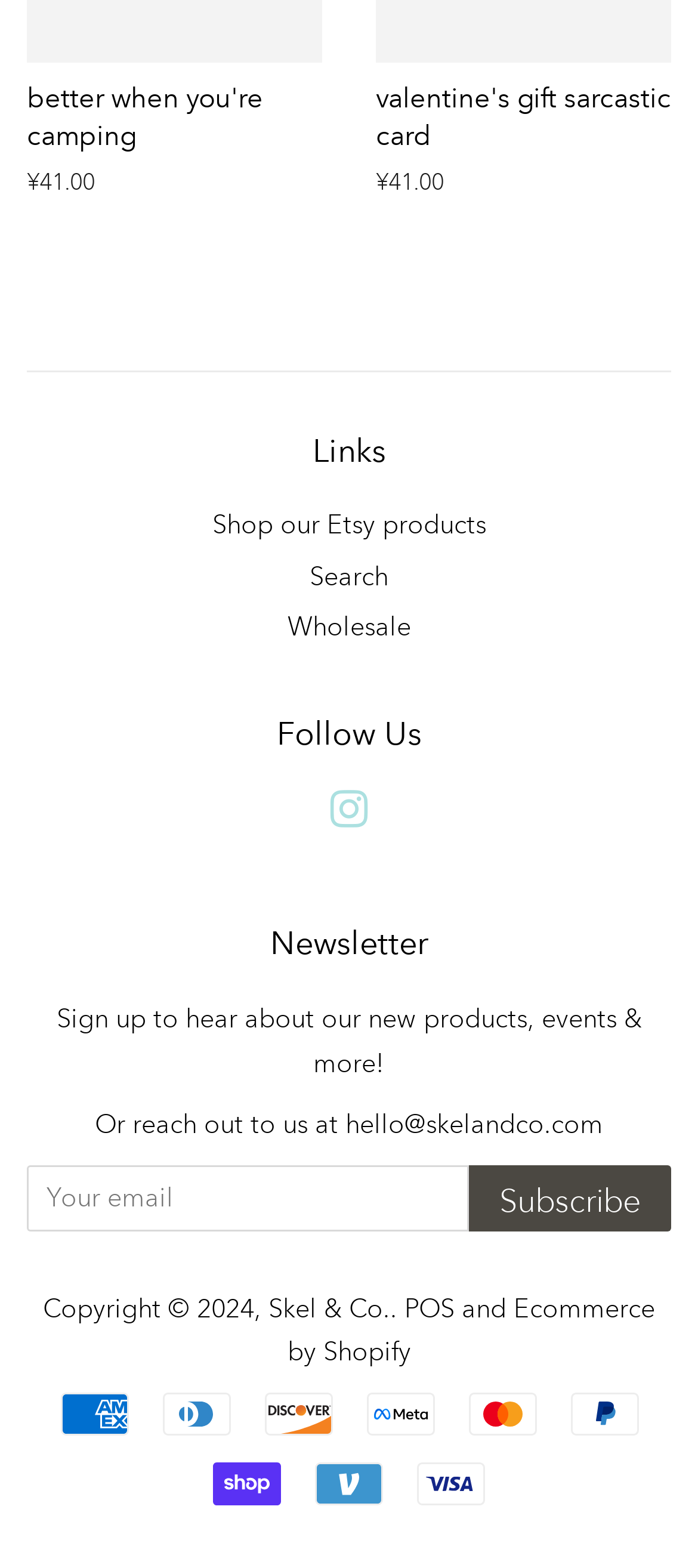Provide the bounding box coordinates of the section that needs to be clicked to accomplish the following instruction: "Shop Etsy products."

[0.304, 0.325, 0.696, 0.345]